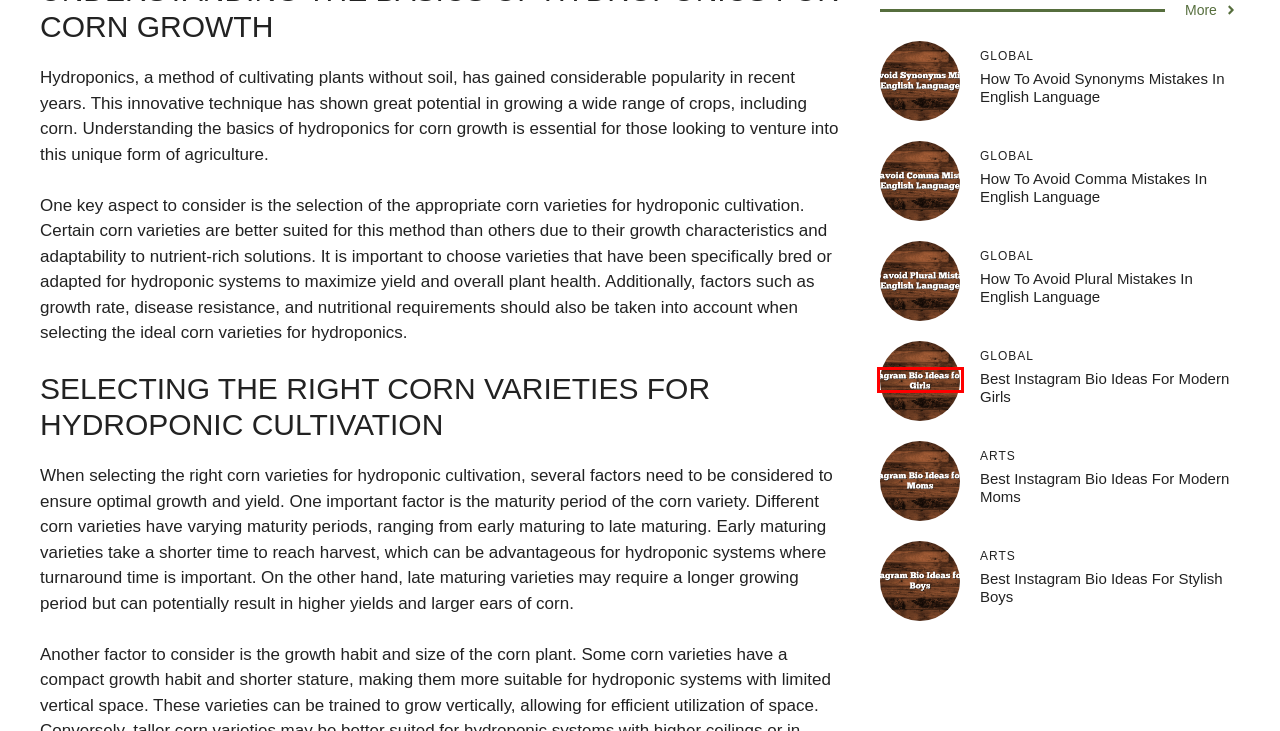Given a screenshot of a webpage with a red bounding box highlighting a UI element, choose the description that best corresponds to the new webpage after clicking the element within the red bounding box. Here are your options:
A. Global Archives - Inter Culturalu
B. Health Archives - Inter Culturalu
C. How to avoid Plural Mistakes in English Language - Inter Culturalu
D. How to avoid Comma Mistakes in English Language - Inter Culturalu
E. Best Instagram Bio Ideas for Modern Moms - Inter Culturalu
F. Best Instagram Bio Ideas for Stylish Boys - Inter Culturalu
G. Best Instagram Bio Ideas for Modern Girls - Inter Culturalu
H. How to avoid Synonyms Mistakes in English Language - Inter Culturalu

G